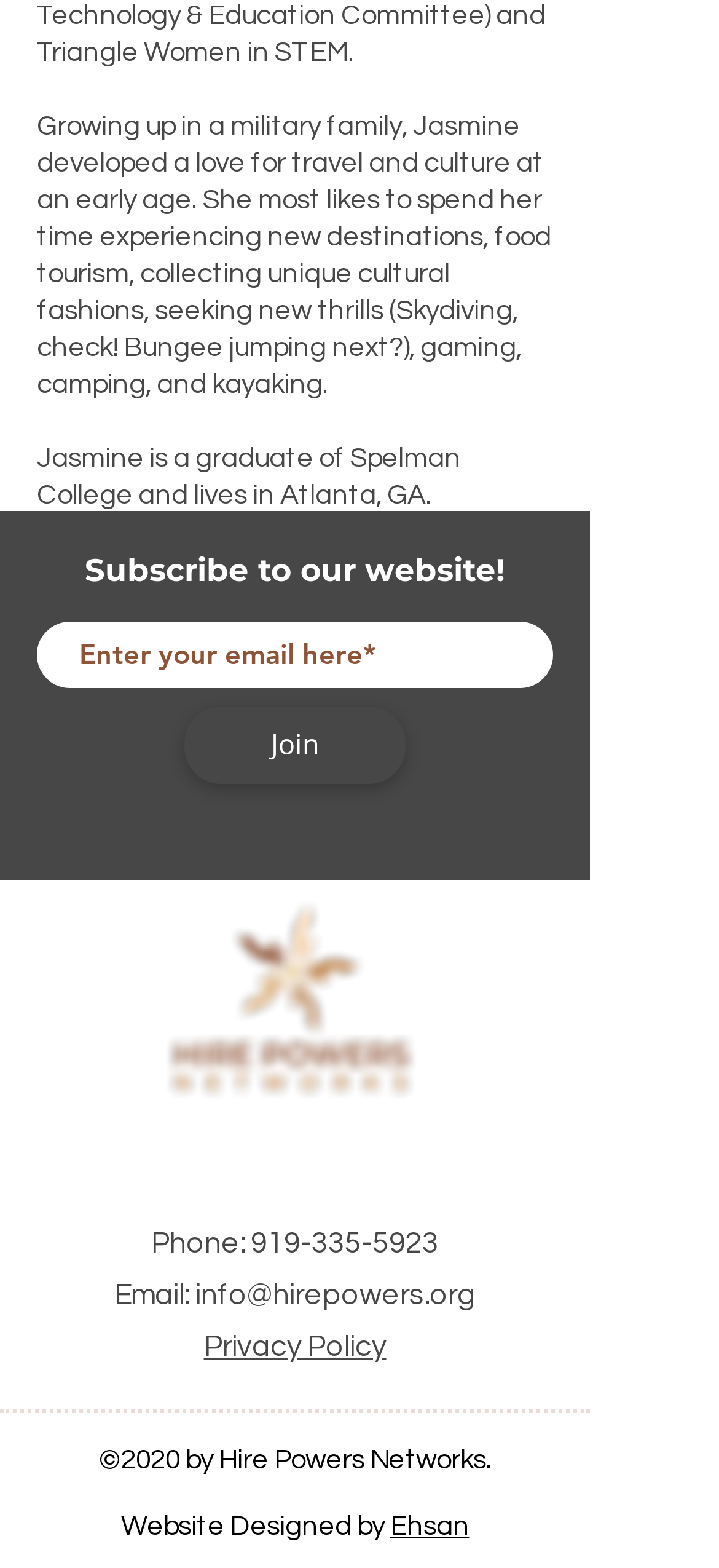What is the year of the copyright?
Using the information presented in the image, please offer a detailed response to the question.

The year of the copyright can be found in the StaticText element with the text '©2020'.